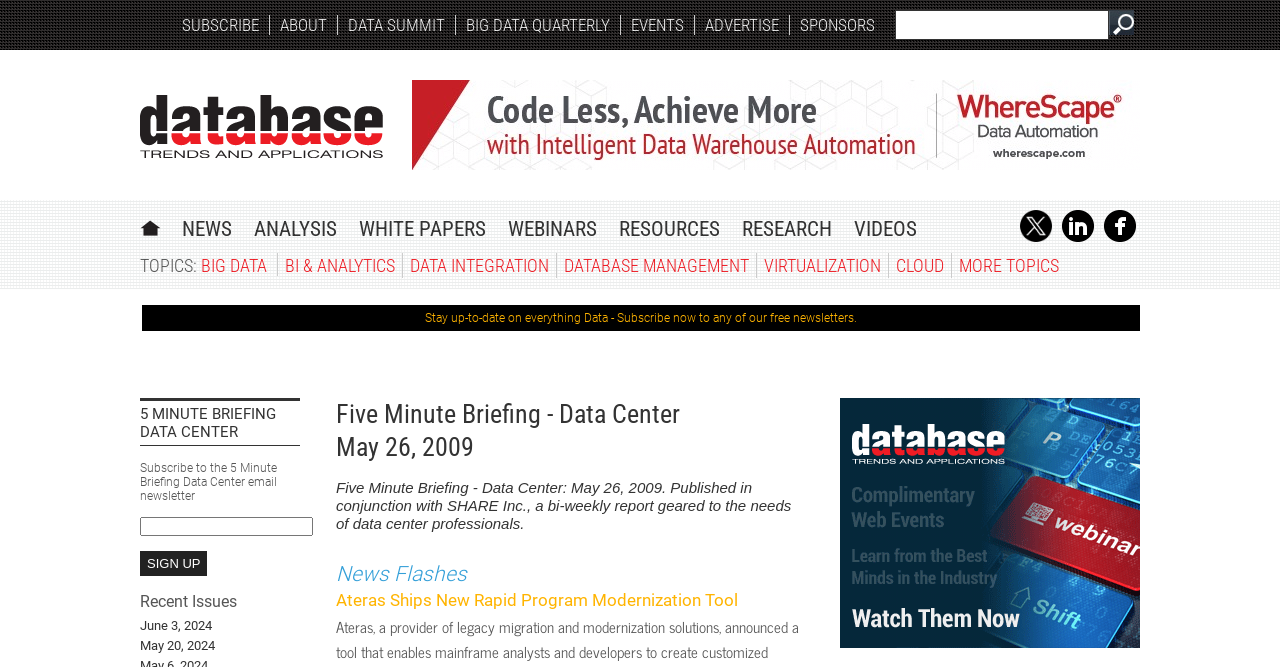Locate the bounding box coordinates of the clickable element to fulfill the following instruction: "View the recent issue of June 3, 2024". Provide the coordinates as four float numbers between 0 and 1 in the format [left, top, right, bottom].

[0.109, 0.927, 0.234, 0.949]